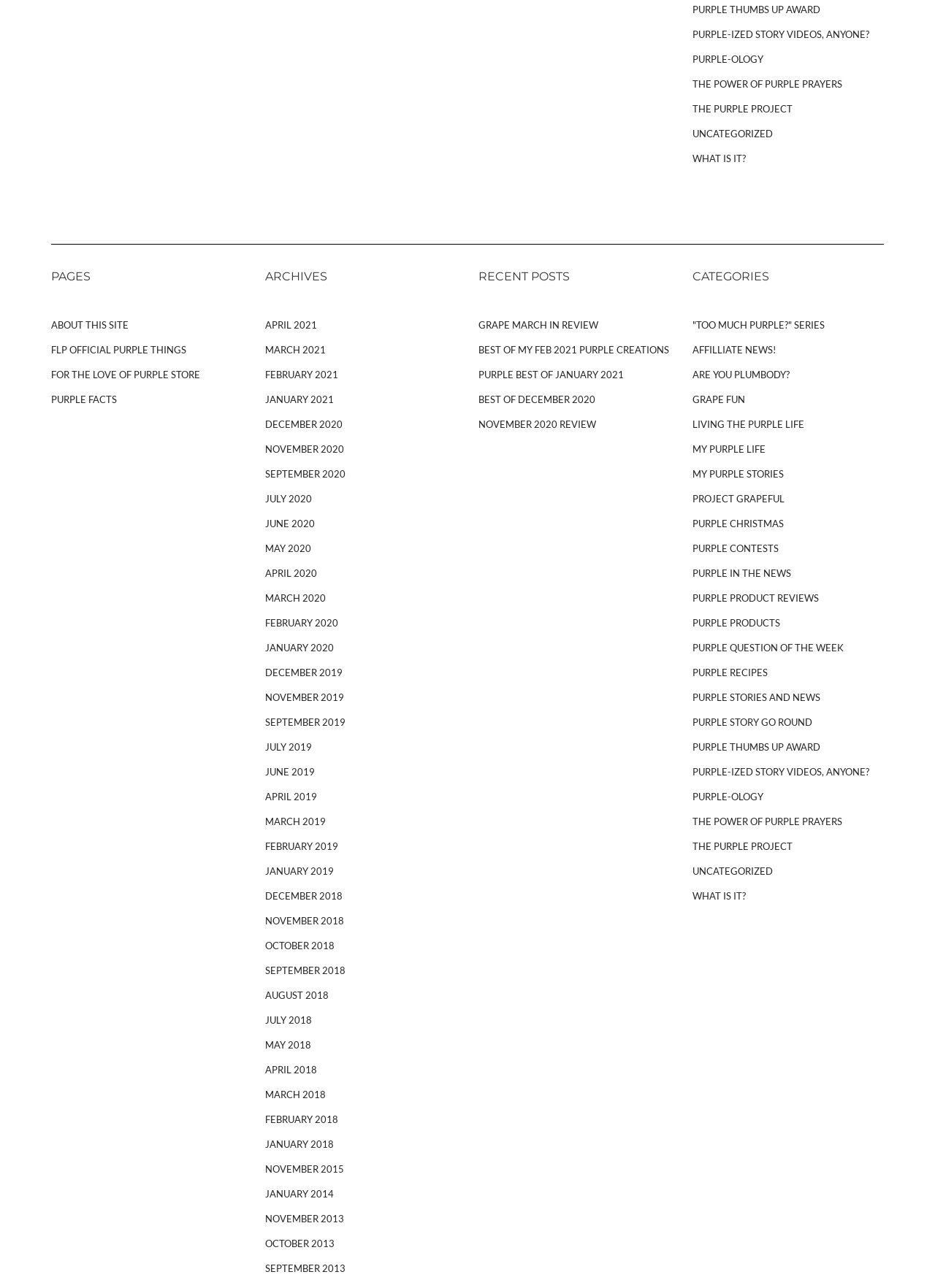What is the category of 'GRAPE MARCH IN REVIEW'?
From the screenshot, provide a brief answer in one word or phrase.

RECENT POSTS